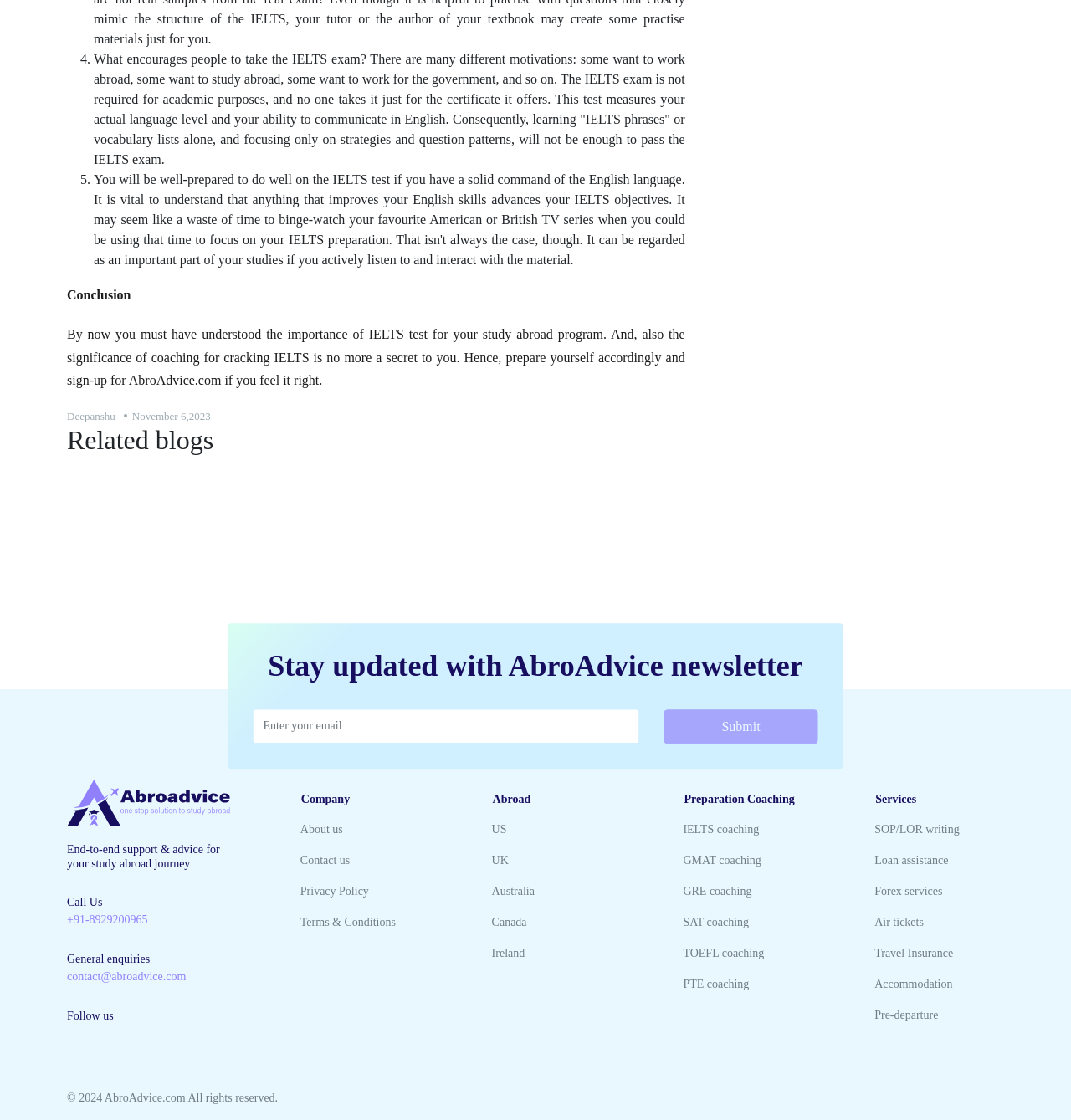What is the importance of IELTS test for?
Use the image to answer the question with a single word or phrase.

study abroad program